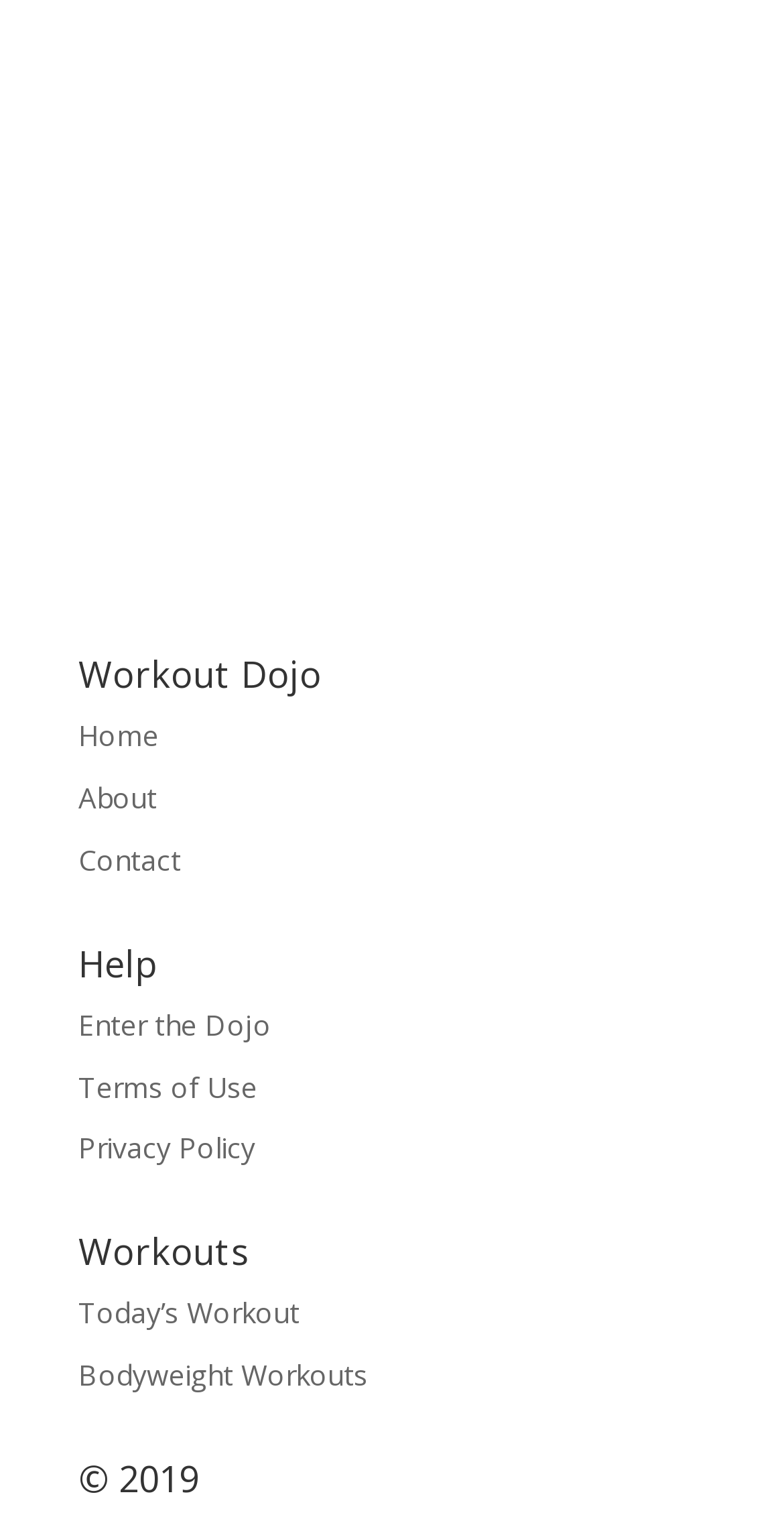How many headings are there on the webpage?
Refer to the screenshot and answer in one word or phrase.

3